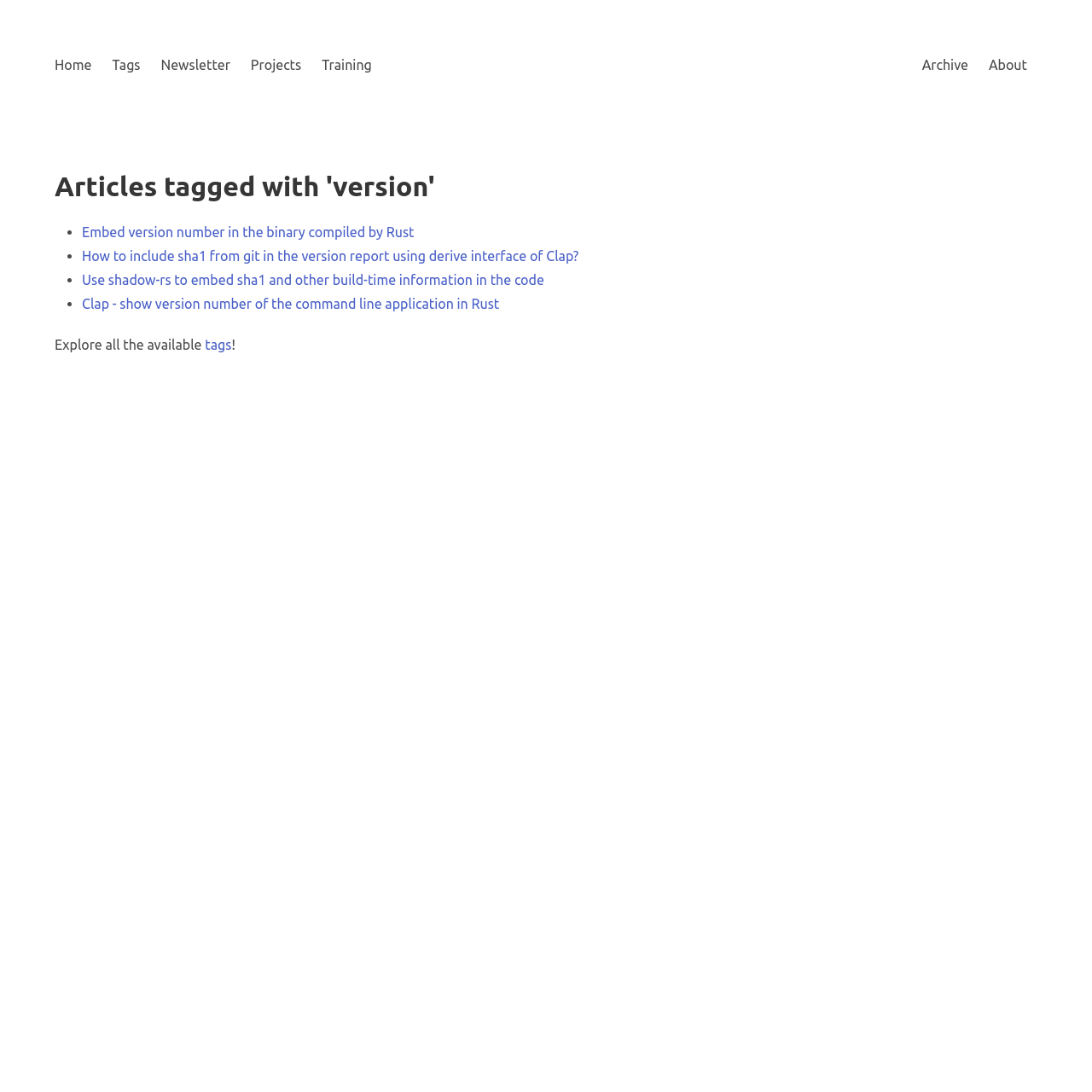Provide the bounding box coordinates for the area that should be clicked to complete the instruction: "Visit the Fighters Only website".

None